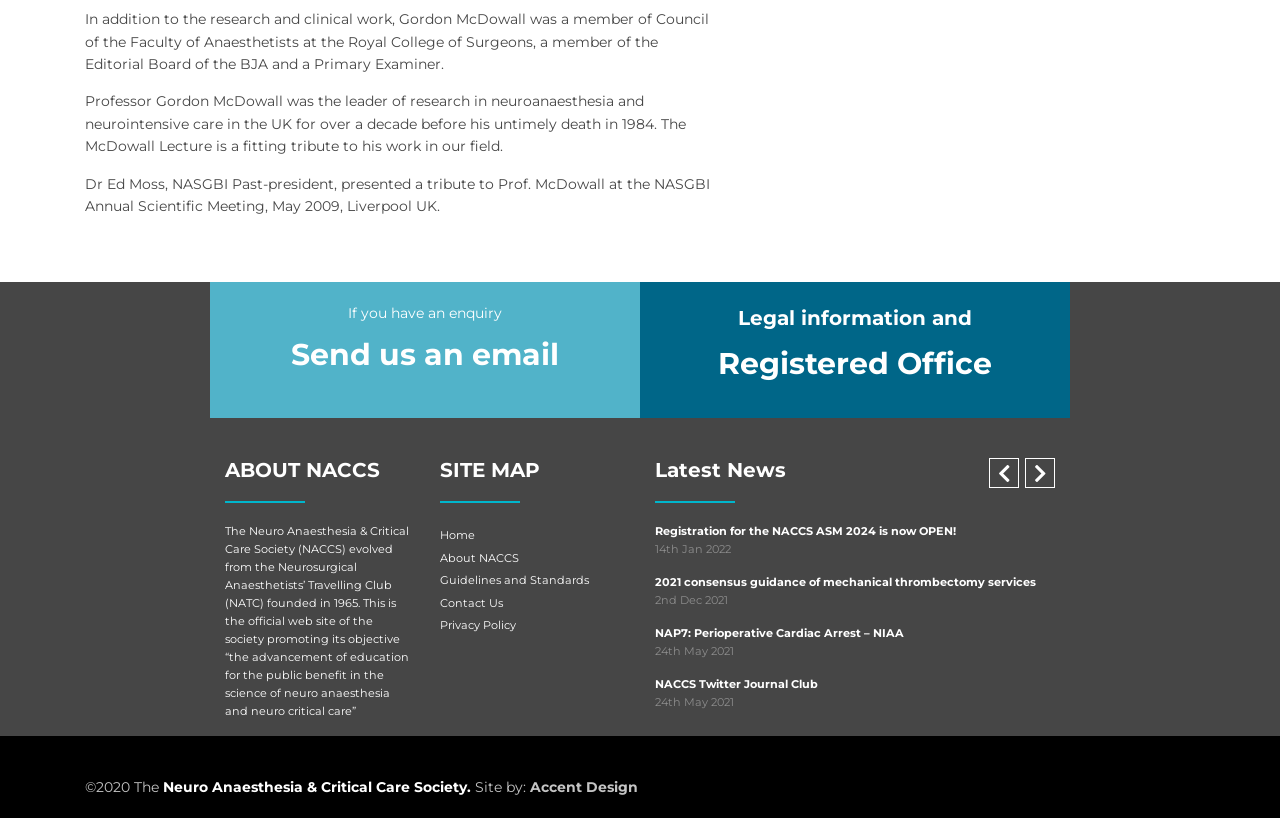Find the bounding box coordinates of the clickable element required to execute the following instruction: "Click the 'Home' link". Provide the coordinates as four float numbers between 0 and 1, i.e., [left, top, right, bottom].

[0.344, 0.646, 0.371, 0.663]